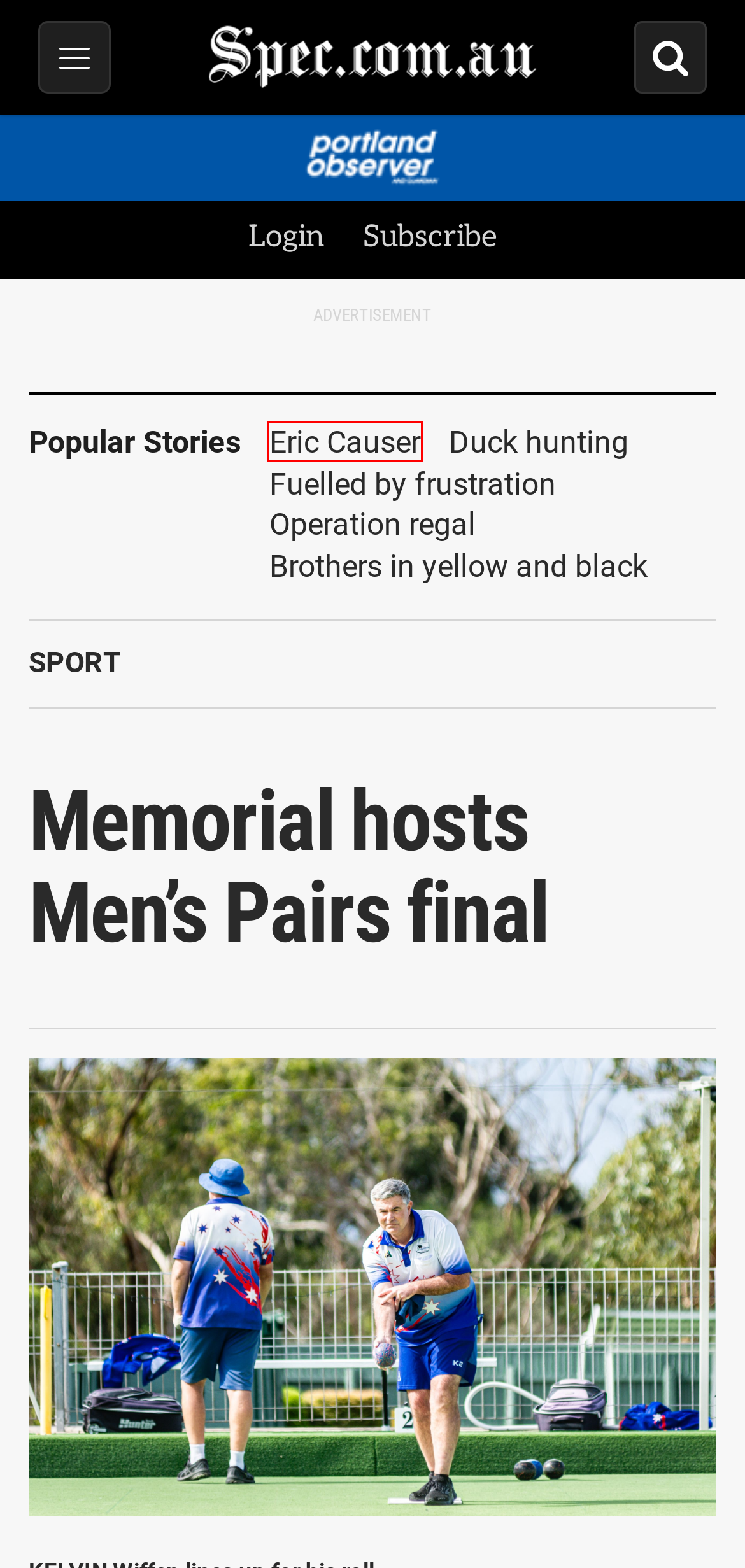Review the screenshot of a webpage which includes a red bounding box around an element. Select the description that best fits the new webpage once the element in the bounding box is clicked. Here are the candidates:
A. Fuelled by frustration | spec.com.au
B. Unlikely Duck Hunting Allies | spec.com.au
C. Operation Regal on weekend | spec.com.au
D. Digital Edition Subscription | spec.com.au
E. Sport | spec.com.au
F. Spec.com.au | News and Sport | South-West Victoria | Australia
G. War service veteran dies | spec.com.au
H. Brothers in yellow and black | spec.com.au

G